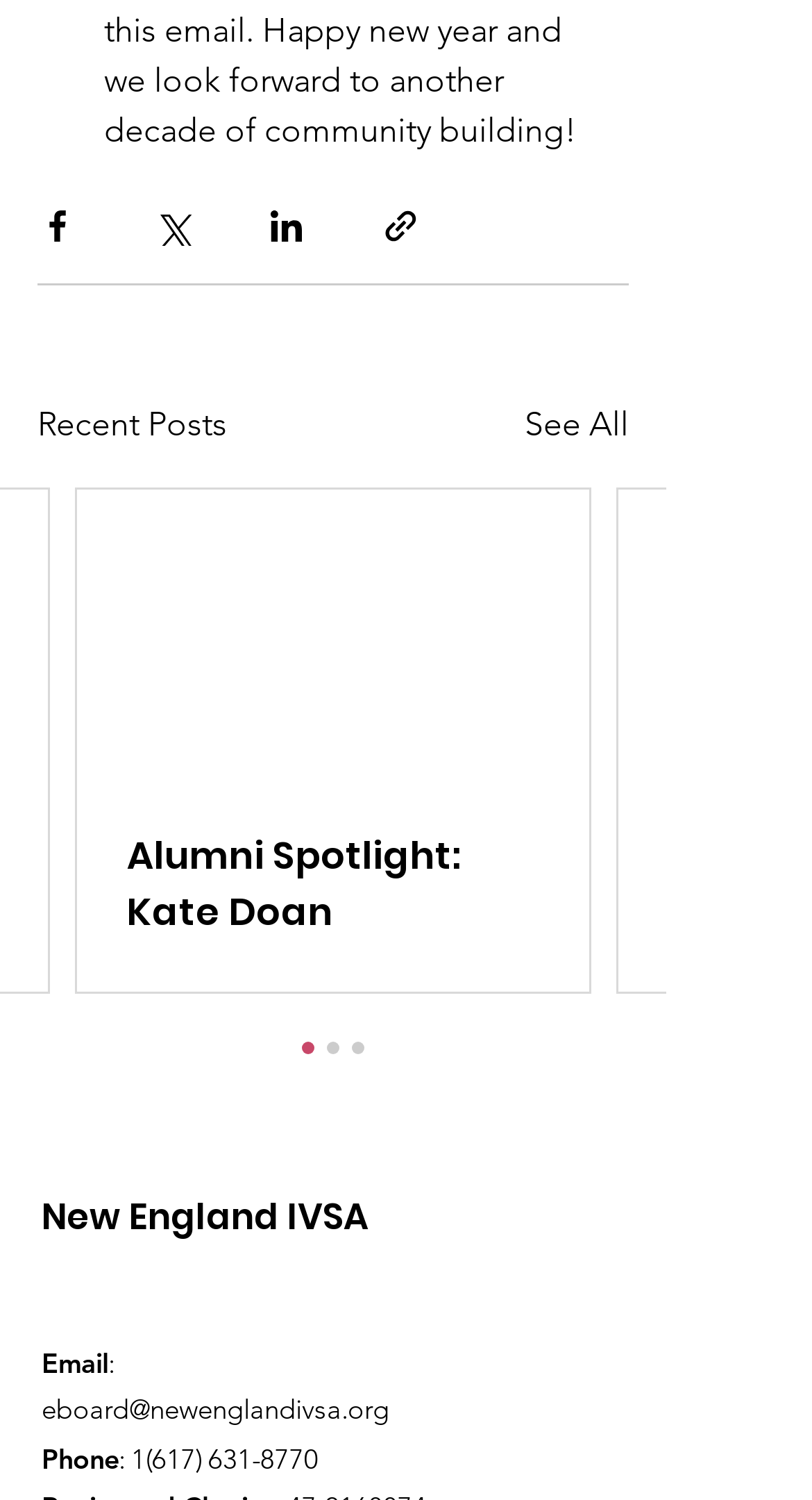Please identify the bounding box coordinates of the region to click in order to complete the task: "Read the article". The coordinates must be four float numbers between 0 and 1, specified as [left, top, right, bottom].

[0.095, 0.326, 0.726, 0.662]